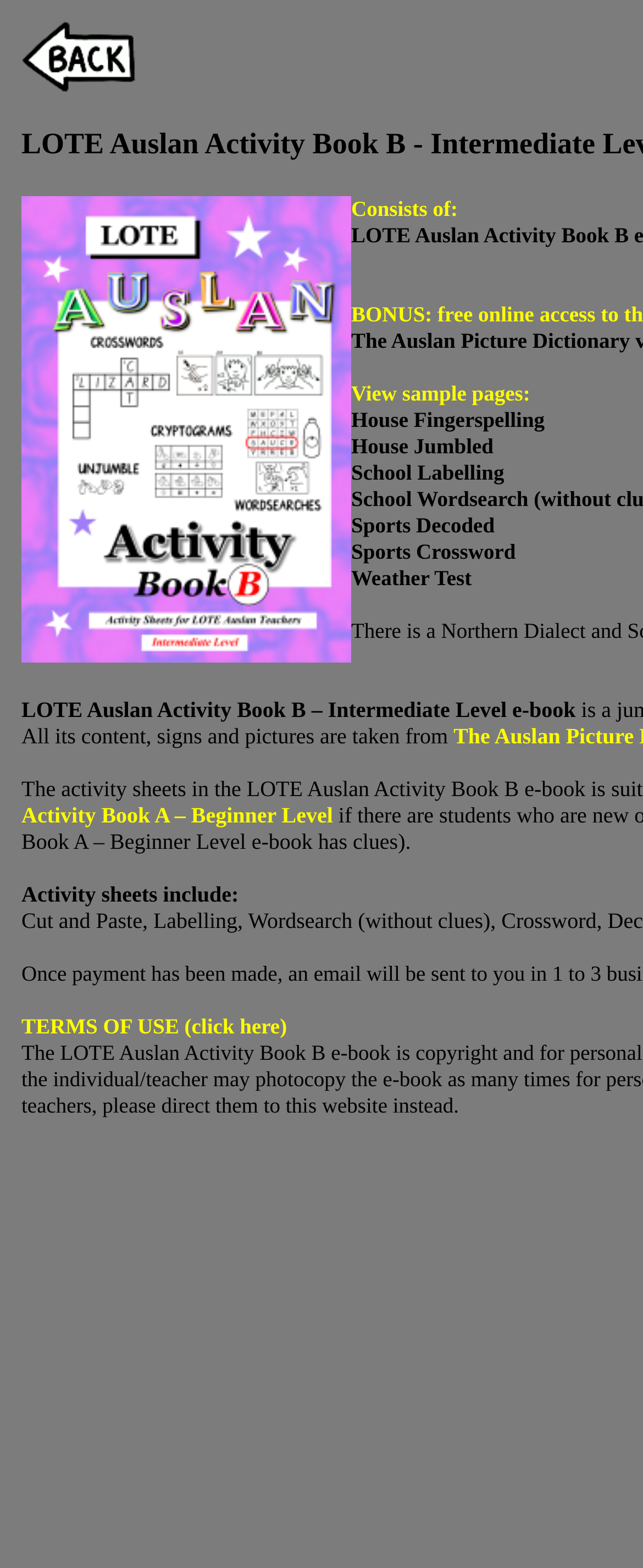Summarize the webpage with a detailed and informative caption.

The webpage is about the Auslan Picture Dictionary e-book. At the top left, there is a small image and a link. Below this, there is a larger image taking up most of the width of the page. 

To the right of the larger image, there is a section with a heading "The Auslan Picture Dictionary" and a link to "View sample pages:". Below this, there are several links to different activities, including "House Fingerspelling", "House Jumbled", "School Labelling", "Sports Decoded", "Sports Crossword", and "Weather Test". 

Below these links, there is a section about the LOTE Auslan Activity Book B – Intermediate Level e-book. This section includes a heading, a paragraph describing the activity sheets, and another paragraph listing the types of activity sheets included. 

At the bottom left, there is a link to "TERMS OF USE (click here)" and a paragraph about the LOTE Auslan Activity Book B e-book. There are also some empty spaces and line breaks throughout the page, which separate the different sections.